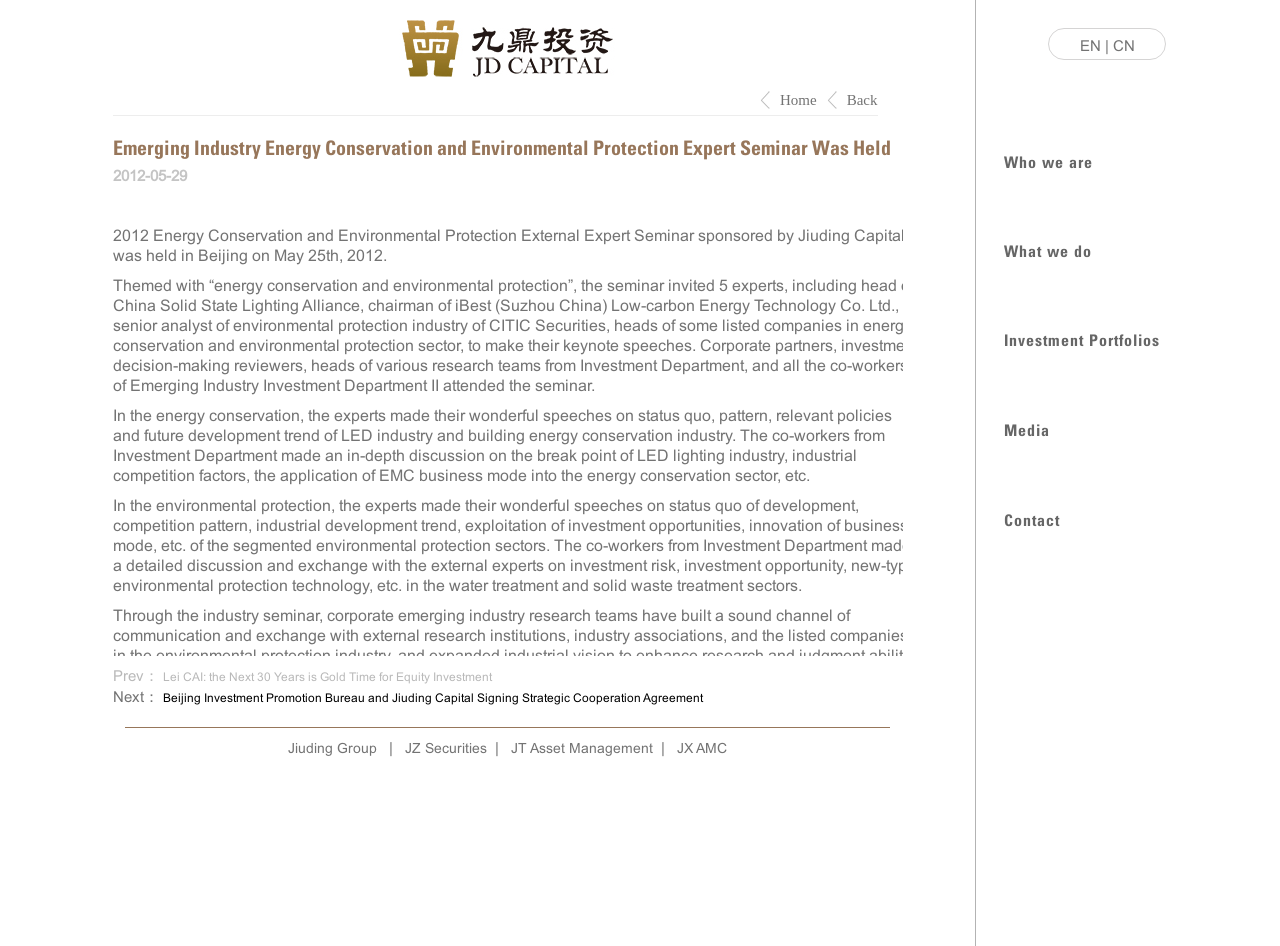Using the webpage screenshot, locate the HTML element that fits the following description and provide its bounding box: "Contact".

[0.784, 0.543, 0.828, 0.553]